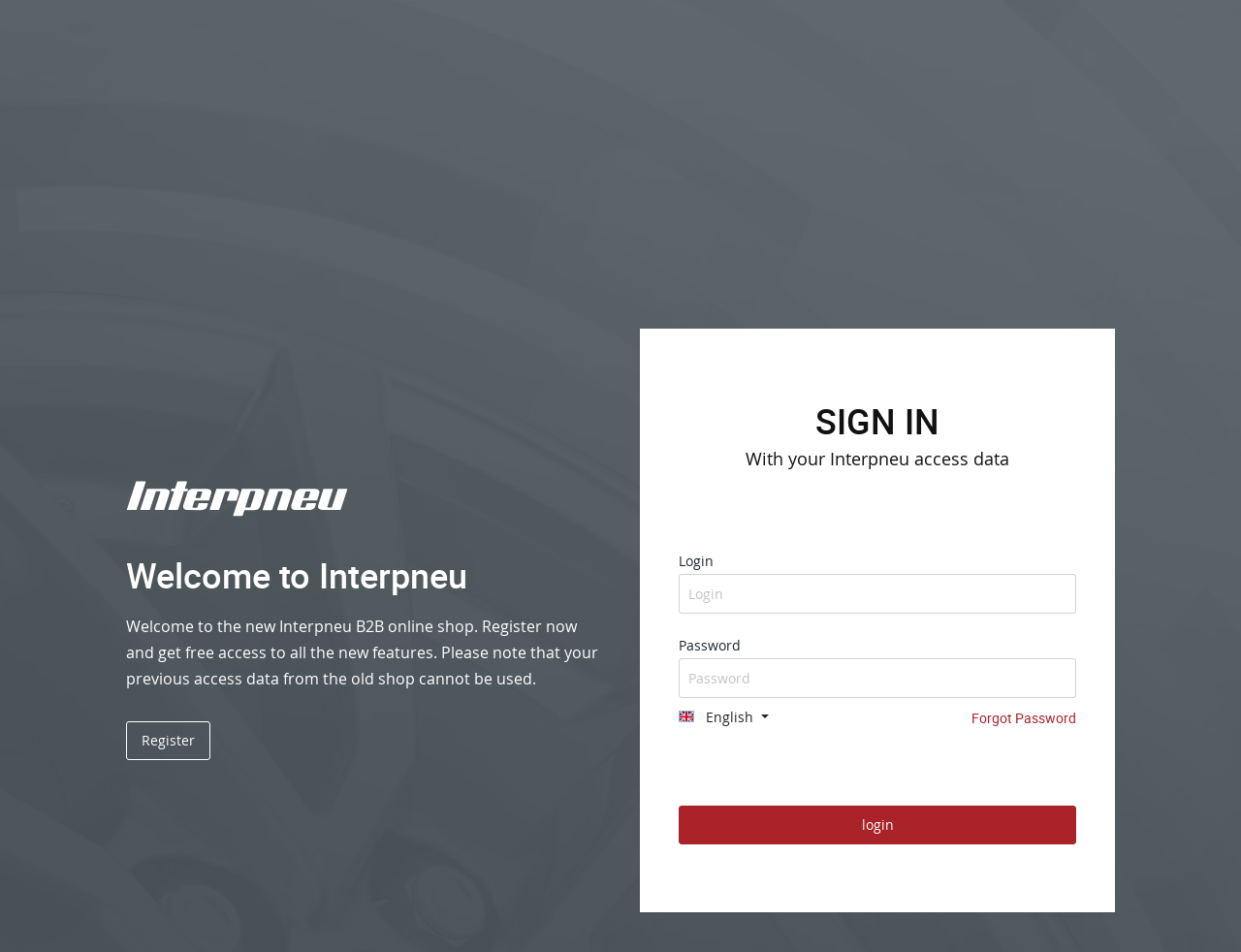Bounding box coordinates are given in the format (top-left x, top-left y, bottom-right x, bottom-right y). All values should be floating point numbers between 0 and 1. Provide the bounding box coordinate for the UI element described as: login

[0.547, 0.846, 0.867, 0.887]